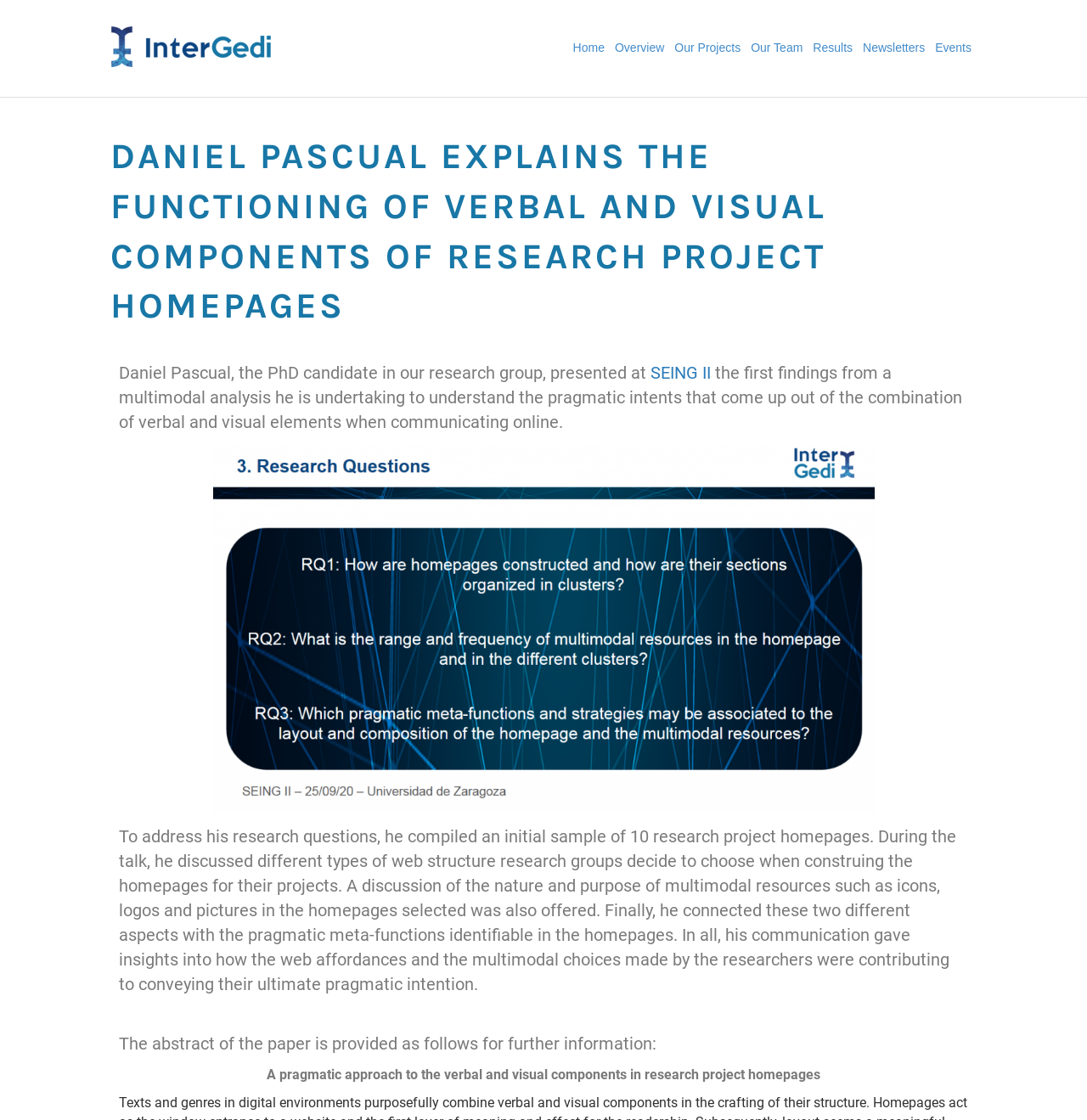Please determine the bounding box coordinates of the element to click on in order to accomplish the following task: "Read more about SEING II". Ensure the coordinates are four float numbers ranging from 0 to 1, i.e., [left, top, right, bottom].

[0.598, 0.324, 0.654, 0.342]